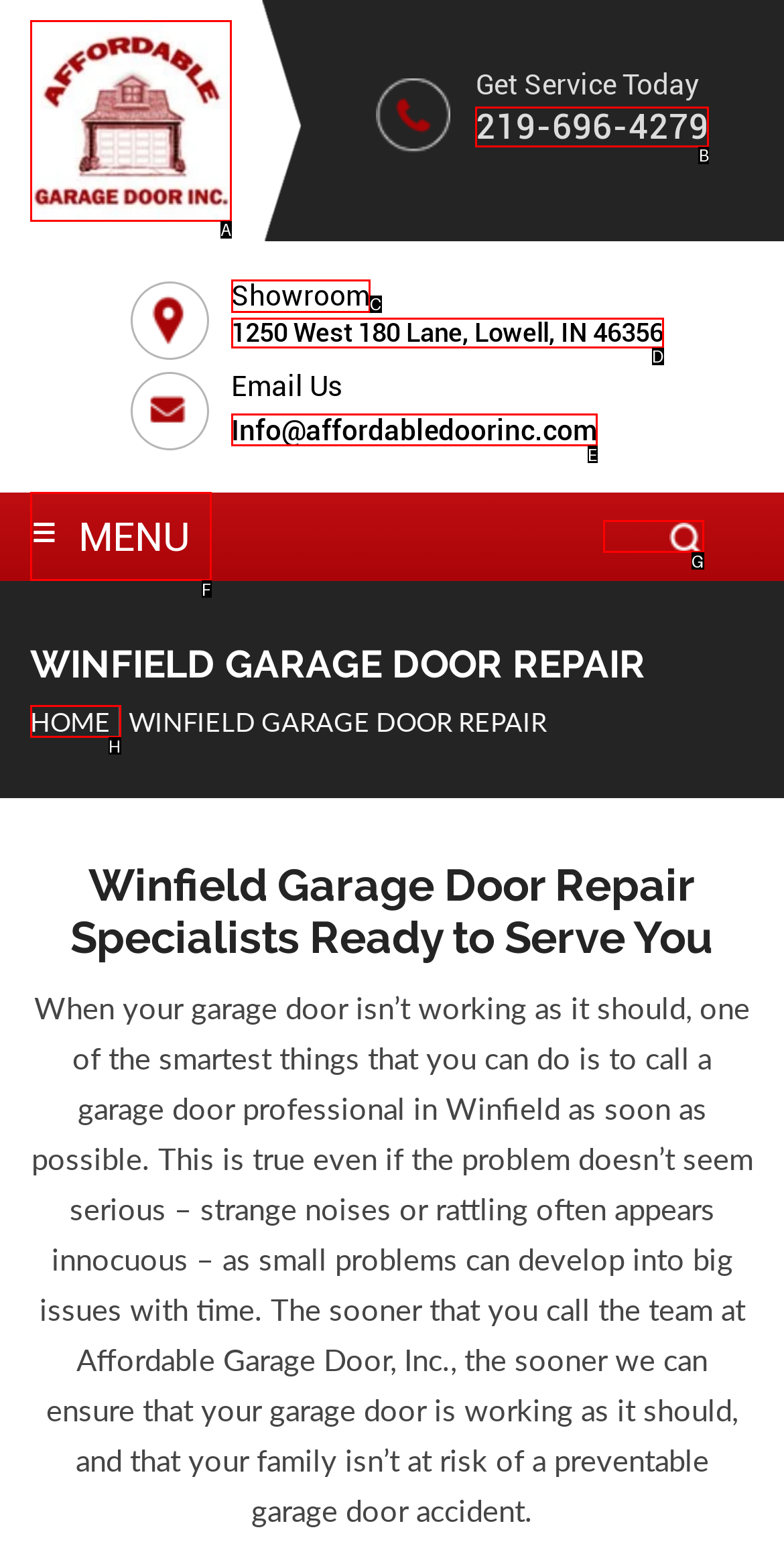Determine which UI element I need to click to achieve the following task: Click on Registration & Privacy Policy Provide your answer as the letter of the selected option.

None